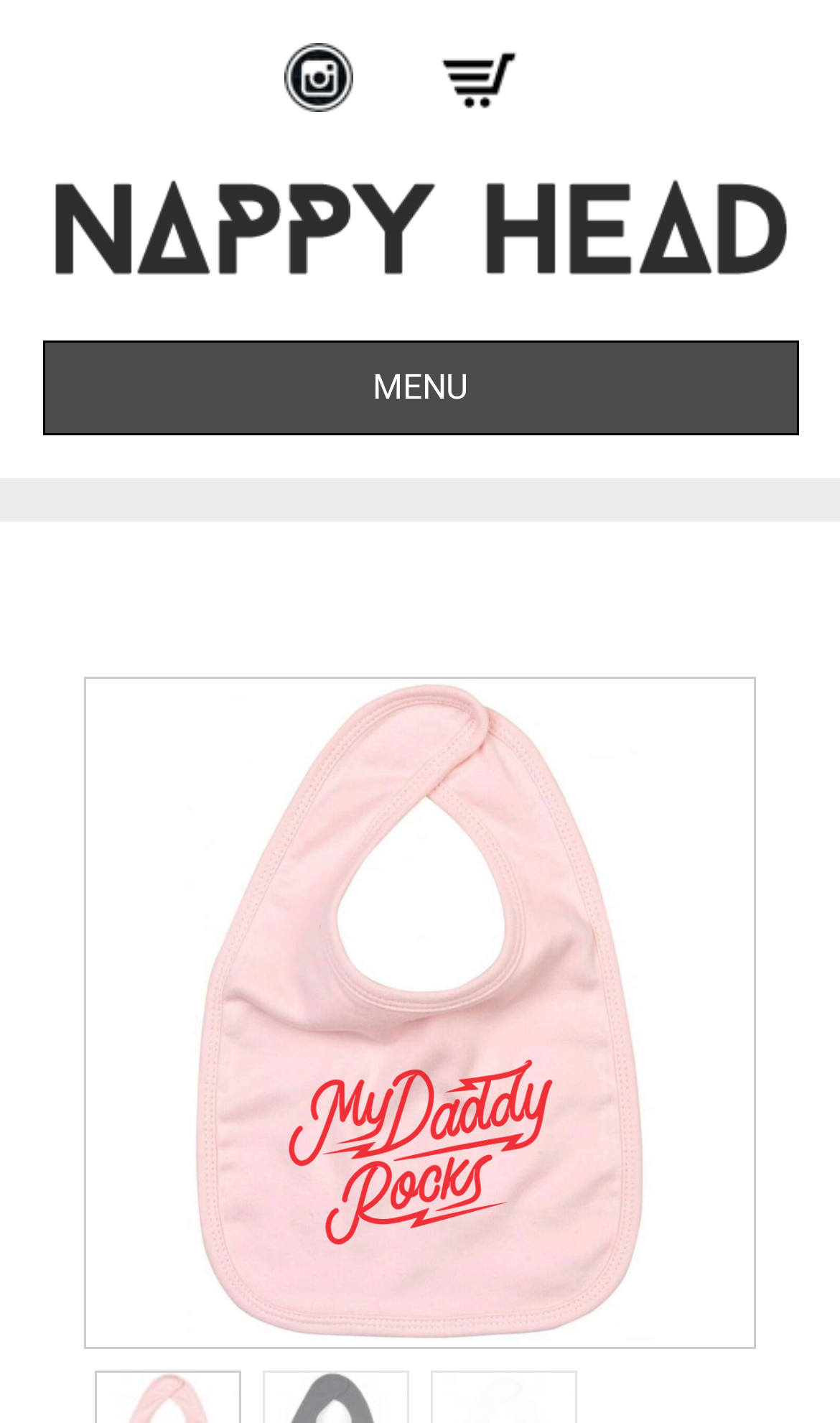What is below the 'Shopping Cart' link? Using the information from the screenshot, answer with a single word or phrase.

Nappy Head Baby Clothes link